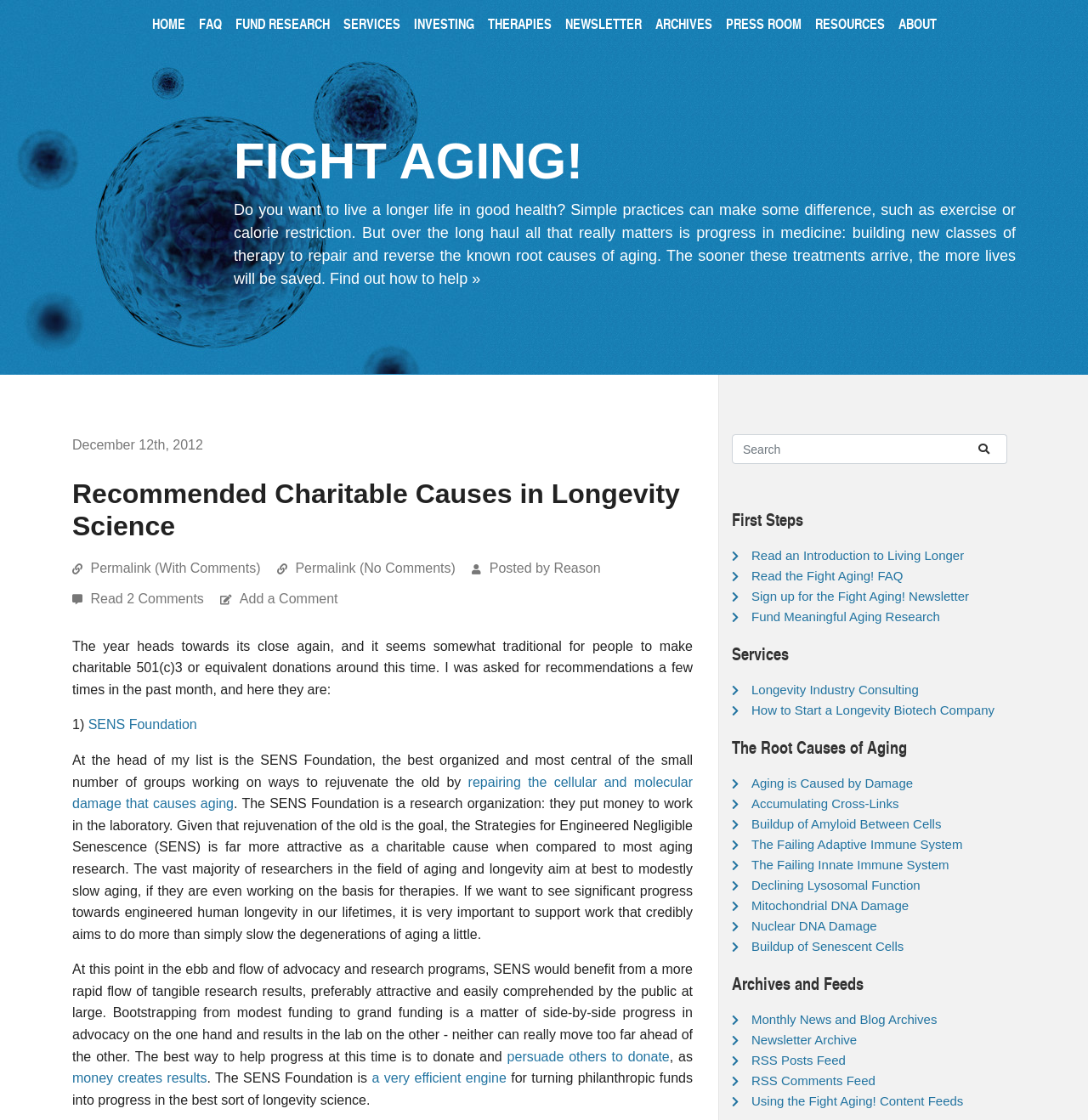Analyze the image and answer the question with as much detail as possible: 
What is the name of the research organization mentioned?

The webpage mentions the SENS Foundation as a research organization that works on ways to rejuvenate the old by repairing and reversing the known root causes of aging.